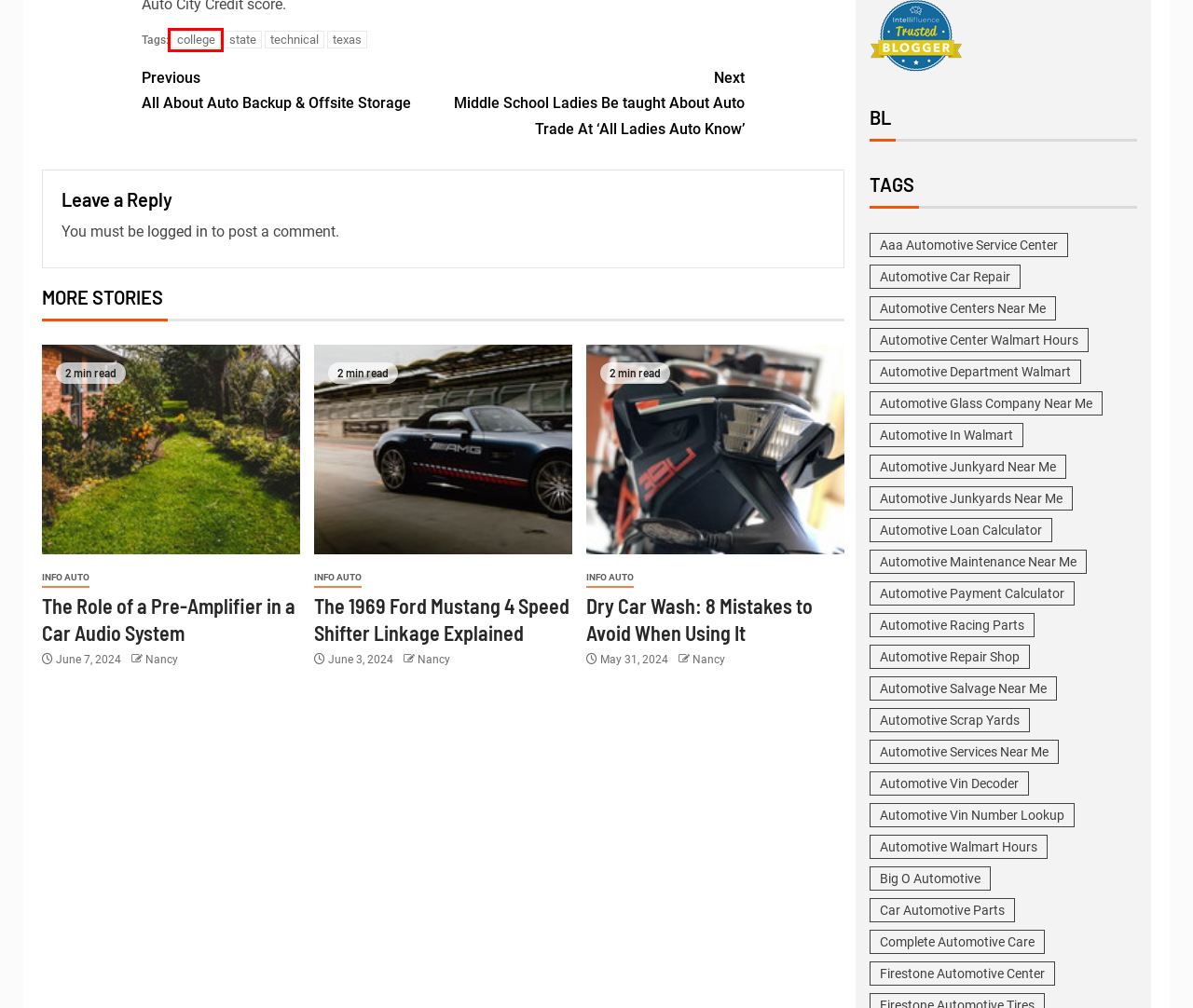Look at the screenshot of a webpage where a red rectangle bounding box is present. Choose the webpage description that best describes the new webpage after clicking the element inside the red bounding box. Here are the candidates:
A. The 1969 Ford Mustang 4 Speed Shifter Linkage Explained – Seiyu Cafe
B. Automotive Loan Calculator – Seiyu Cafe
C. state – Seiyu Cafe
D. college – Seiyu Cafe
E. Automotive Vin Decoder – Seiyu Cafe
F. Info Auto – Seiyu Cafe
G. Firestone Automotive Center – Seiyu Cafe
H. texas – Seiyu Cafe

D